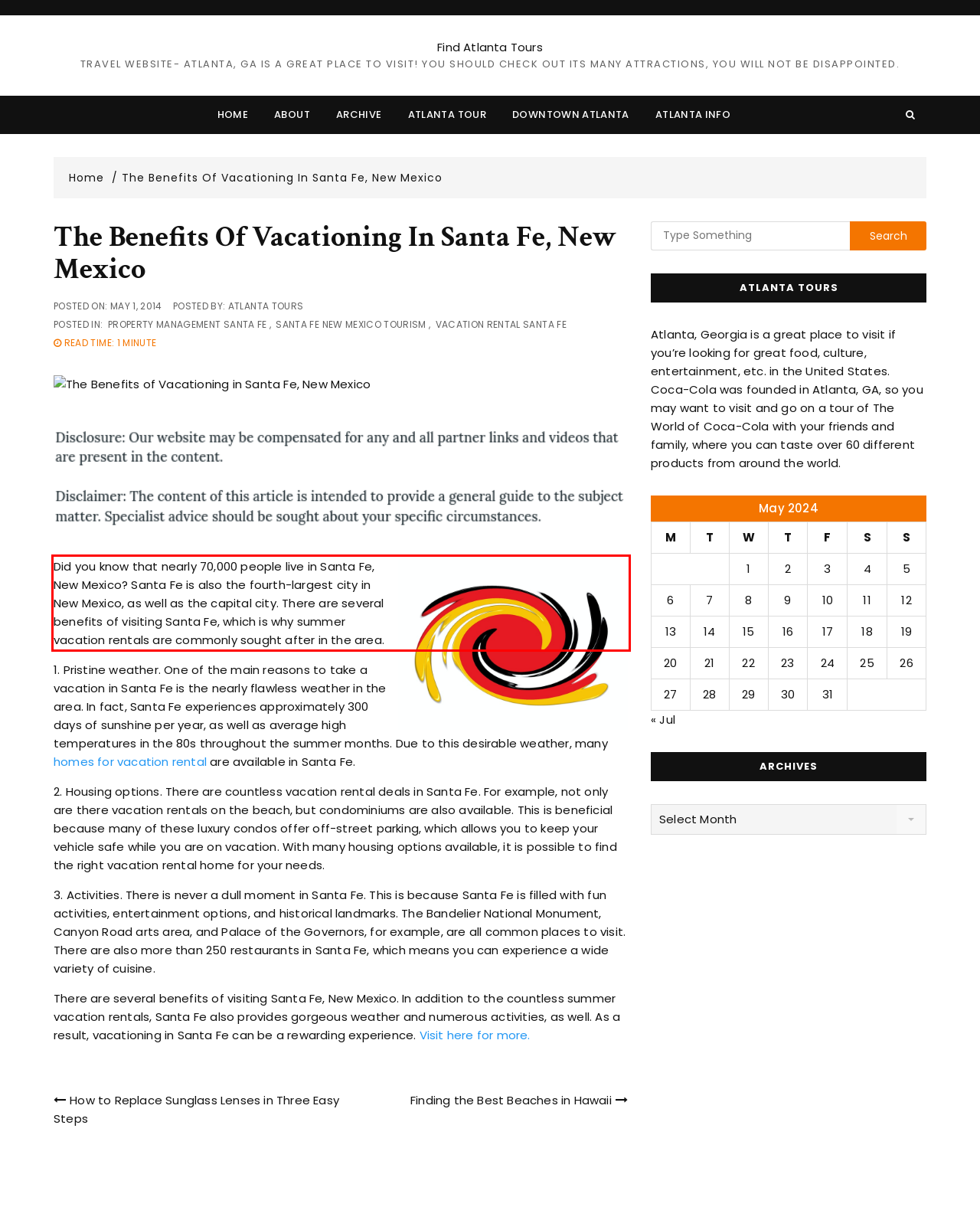You have a screenshot of a webpage with a UI element highlighted by a red bounding box. Use OCR to obtain the text within this highlighted area.

Did you know that nearly 70,000 people live in Santa Fe, New Mexico? Santa Fe is also the fourth-largest city in New Mexico, as well as the capital city. There are several benefits of visiting Santa Fe, which is why summer vacation rentals are commonly sought after in the area.